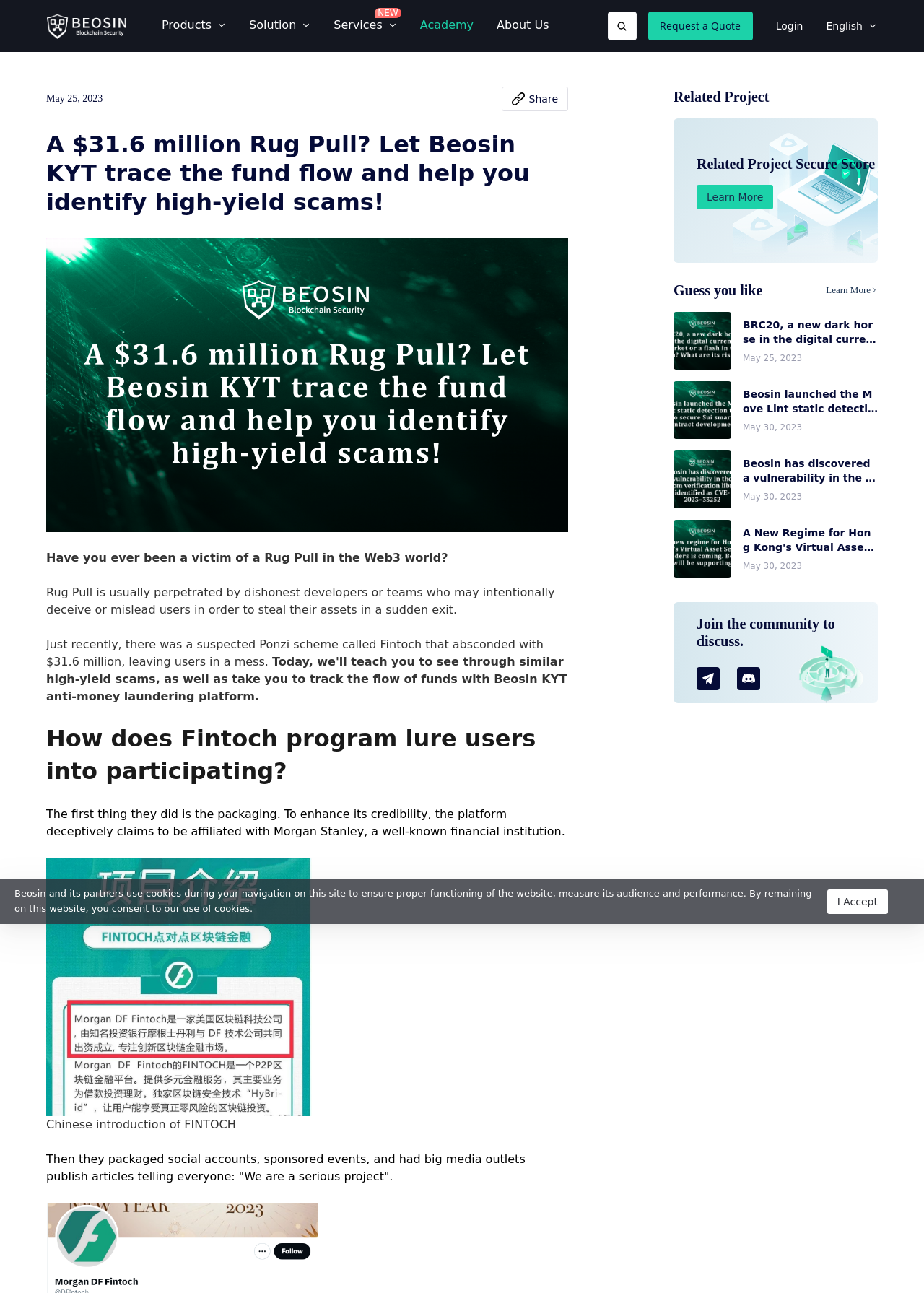What is the purpose of Beosin KYT?
Please provide a comprehensive answer to the question based on the webpage screenshot.

The webpage mentions that Beosin KYT can help trace the fund flow and identify high-yield scams, implying that its purpose is to detect and prevent fraudulent activities.